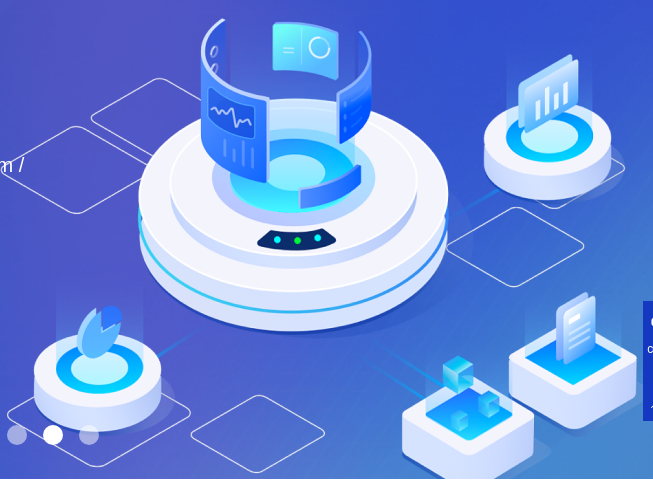What is the color palette of the illustration?
Please elaborate on the answer to the question with detailed information.

The caption states that the illustration has a 'blue and white color palette', which provides a 'clean and professional aesthetic' and emphasizes 'technological advancement'.